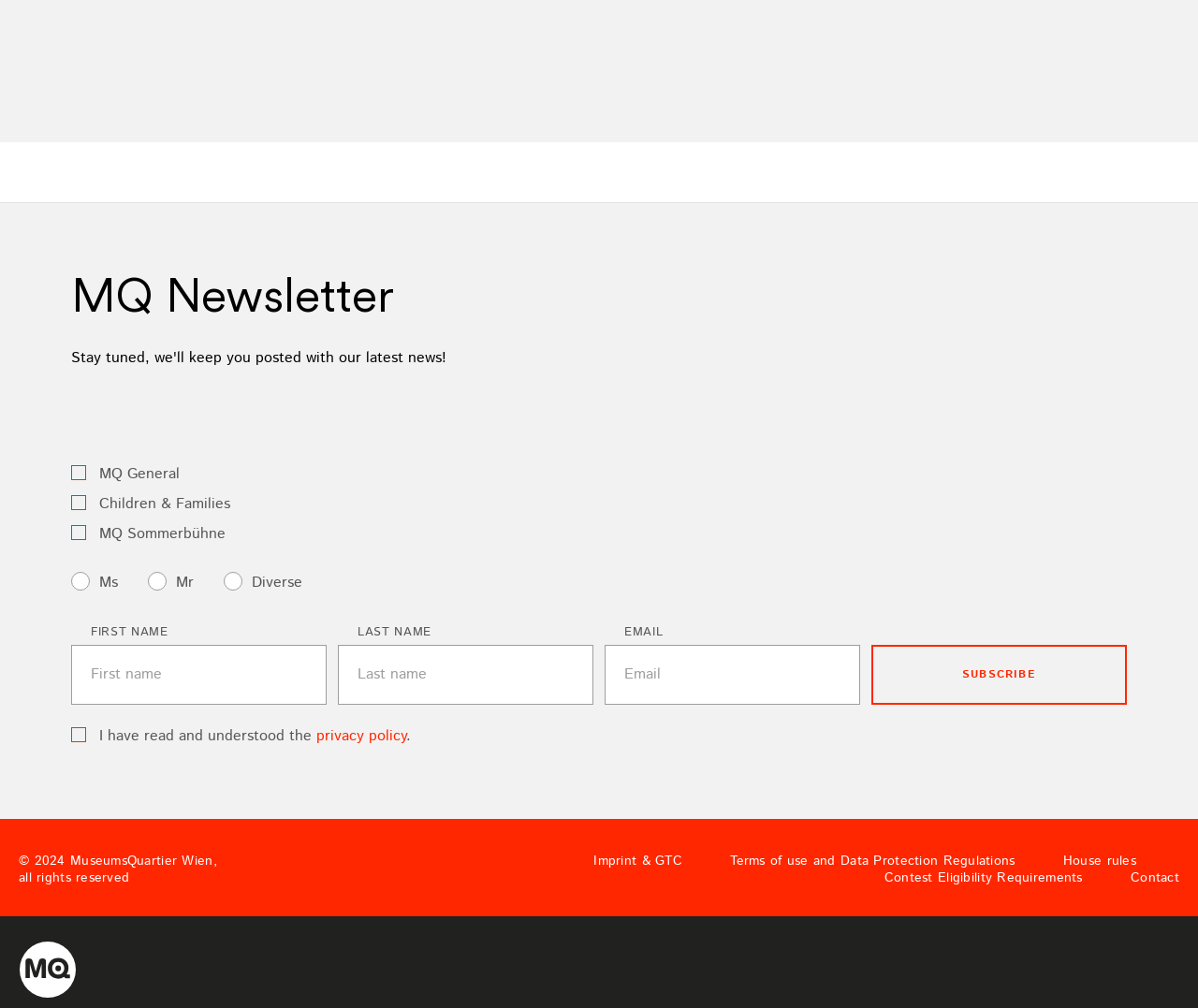Locate the bounding box coordinates of the element that needs to be clicked to carry out the instruction: "Enter first name". The coordinates should be given as four float numbers ranging from 0 to 1, i.e., [left, top, right, bottom].

[0.059, 0.64, 0.273, 0.699]